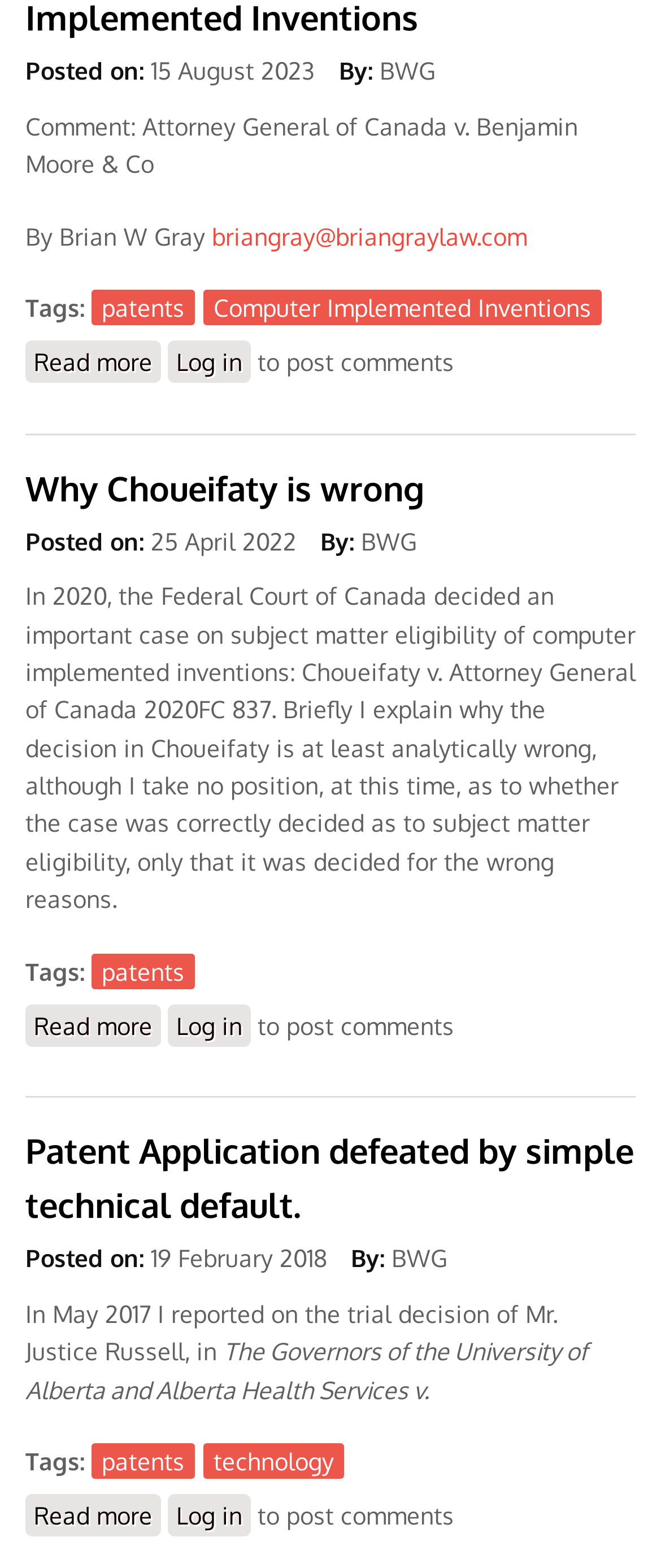Who is the author of the first article?
Use the information from the image to give a detailed answer to the question.

I looked at the first article section and found the text 'By: BWG' below the heading, which indicates that BWG is the author of the first article.